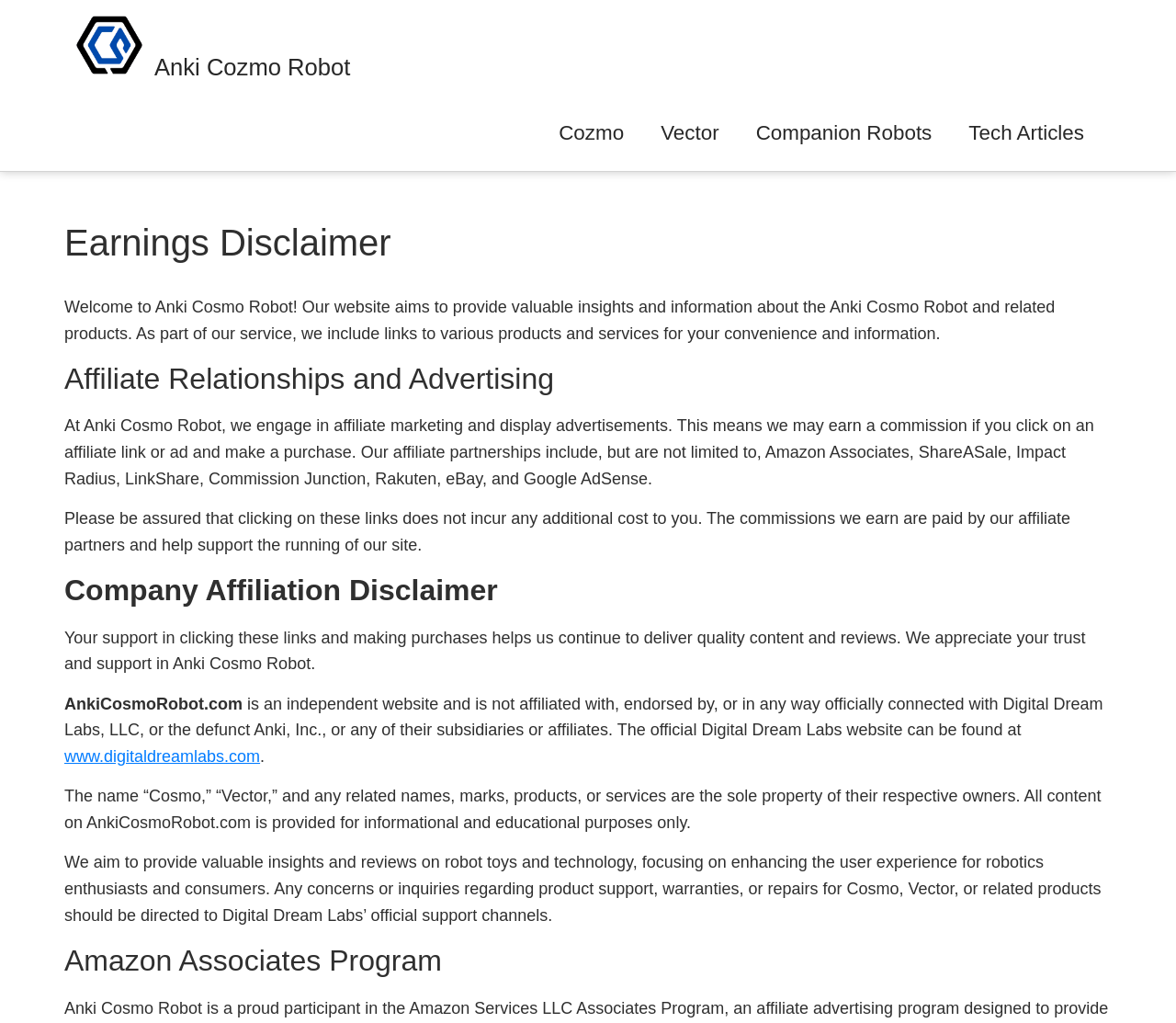Use a single word or phrase to answer the question: 
What type of marketing does the website engage in?

Affiliate marketing